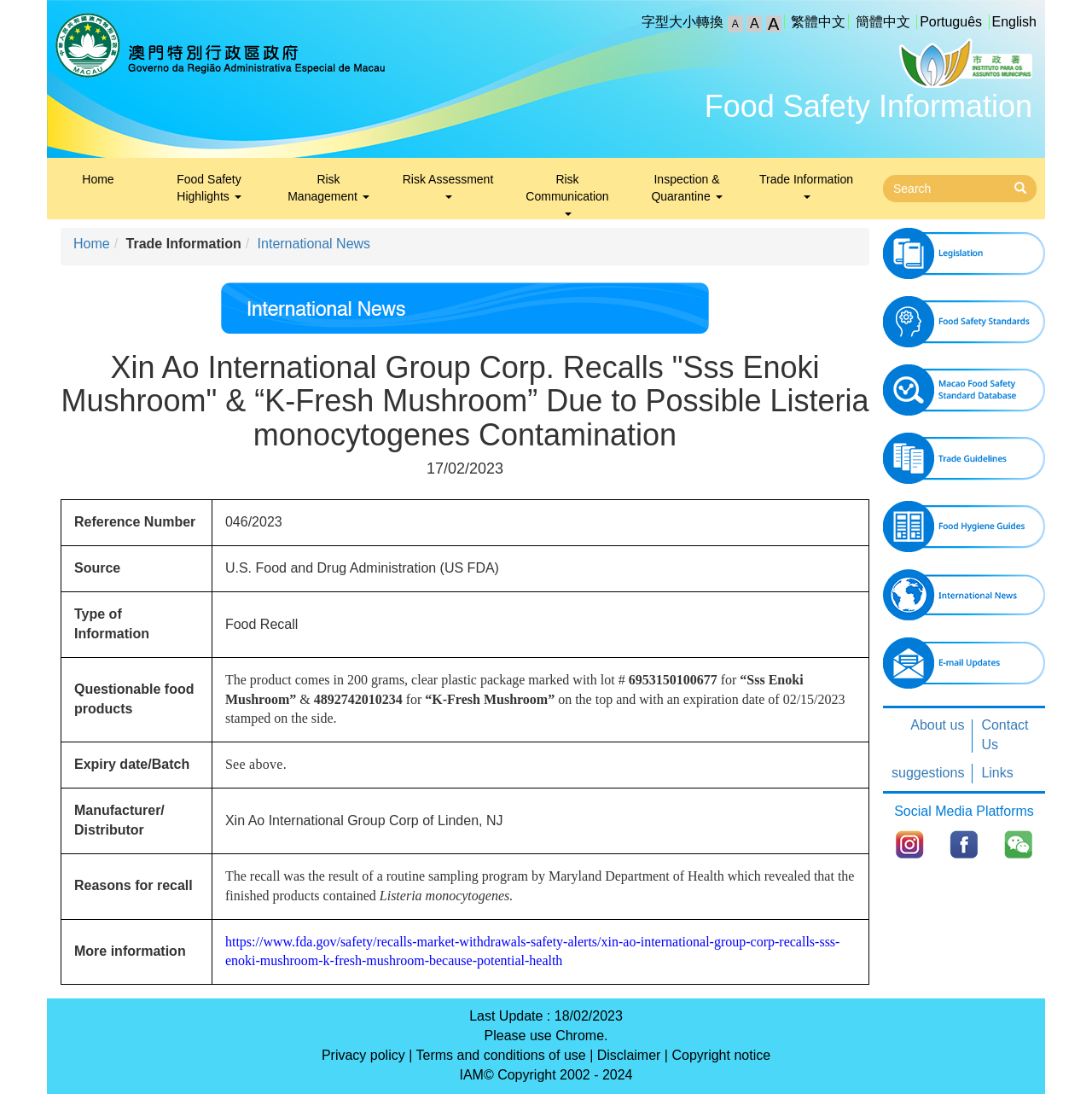Identify and provide the text content of the webpage's primary headline.

Food Safety Information